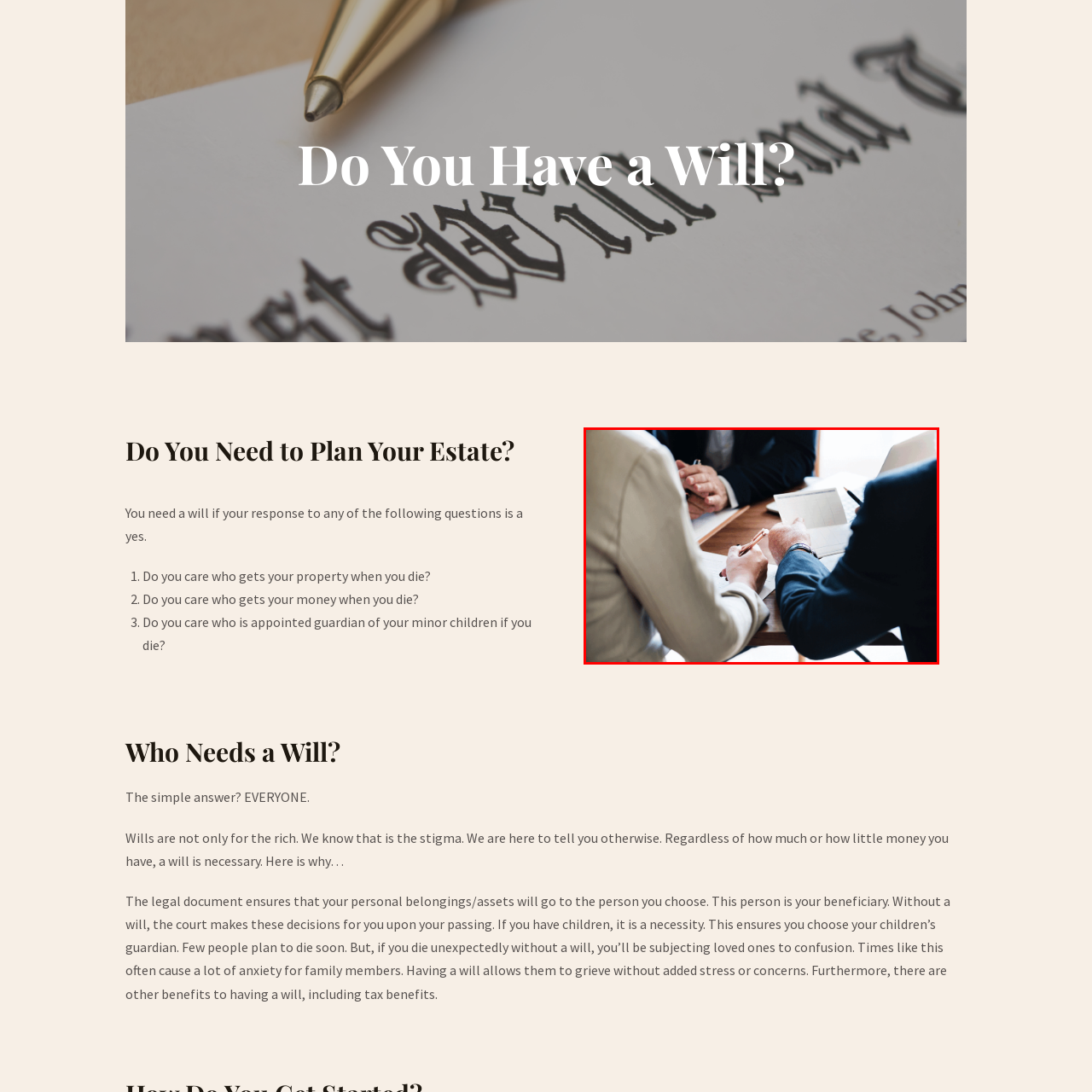Please provide a one-word or phrase response to the following question by examining the image within the red boundary:
What is the person in the foreground holding?

A pen